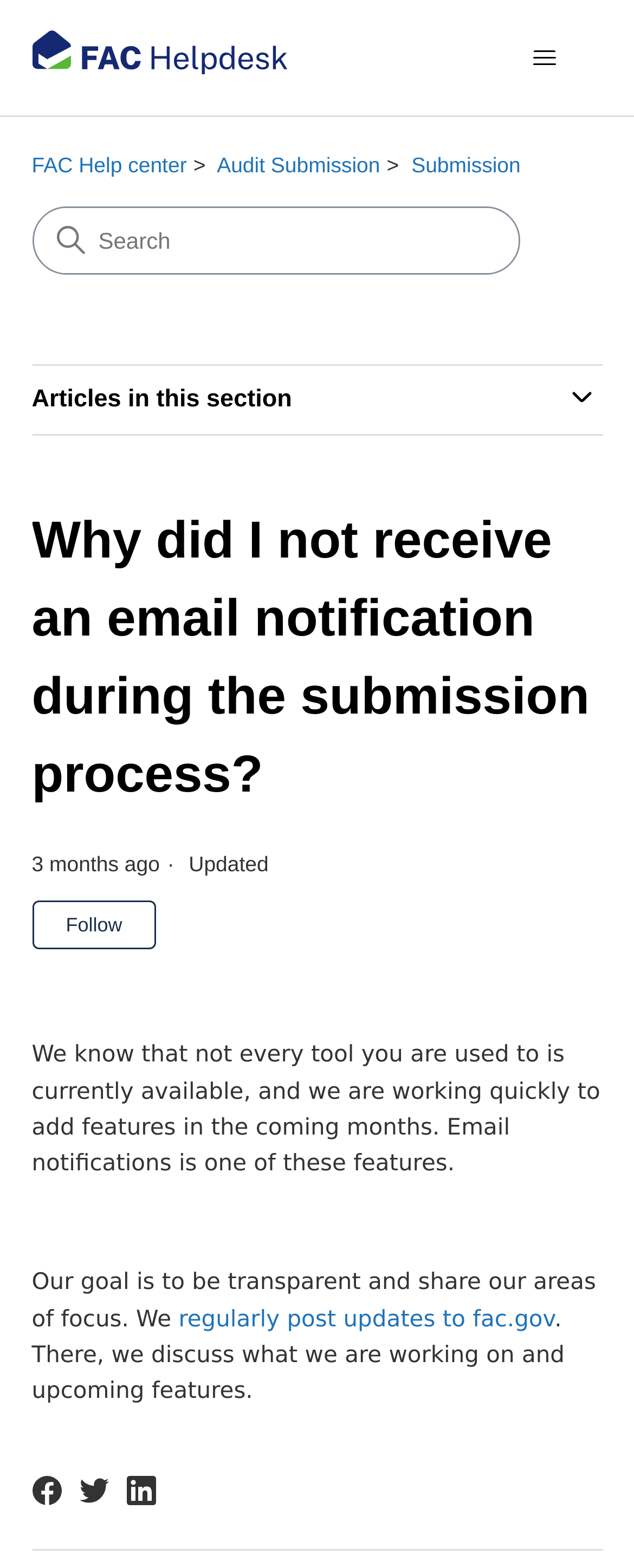Predict the bounding box for the UI component with the following description: "Turning On Your Screen Saver".

None